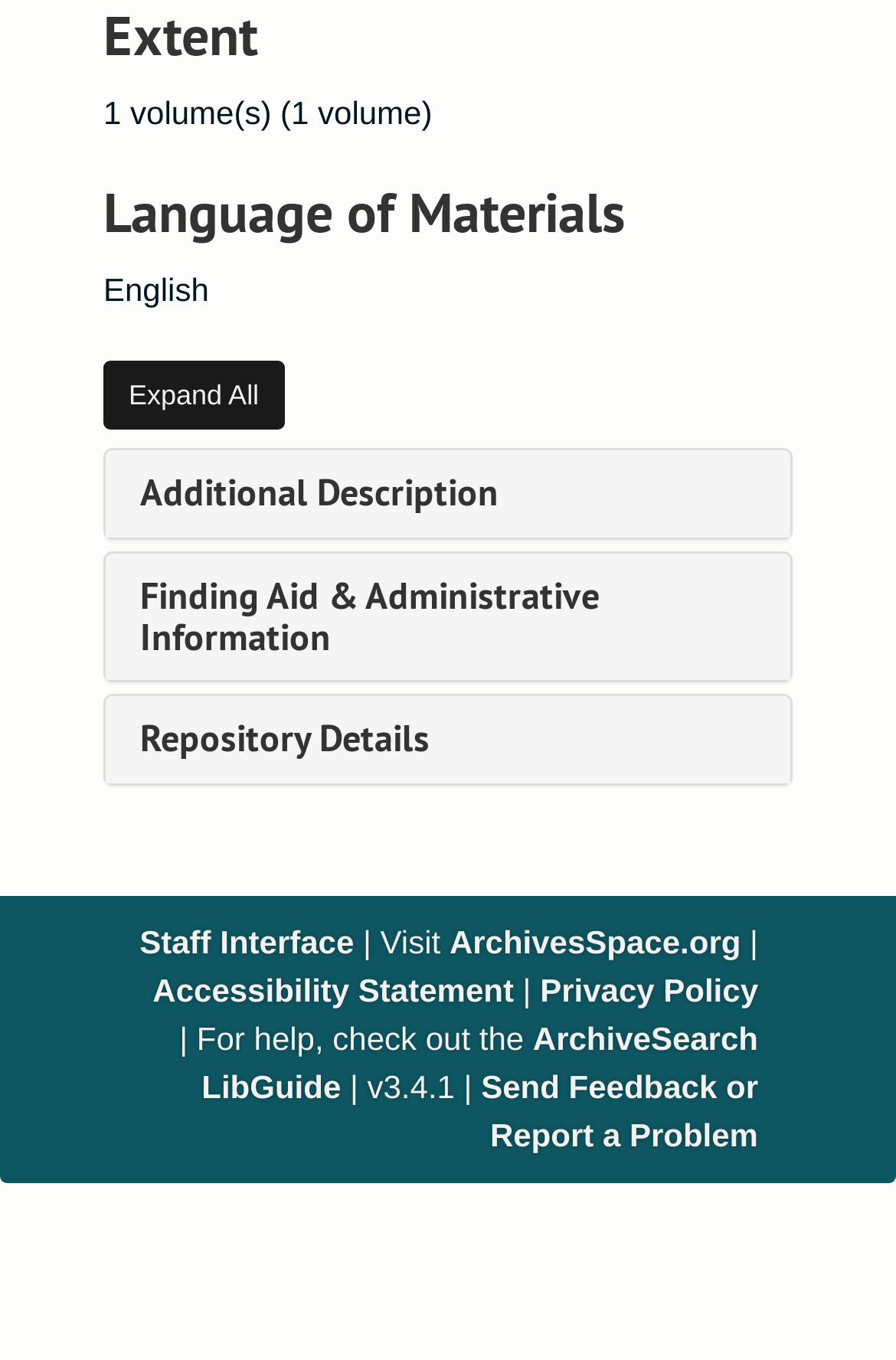What is the language of the materials?
Answer the question using a single word or phrase, according to the image.

English